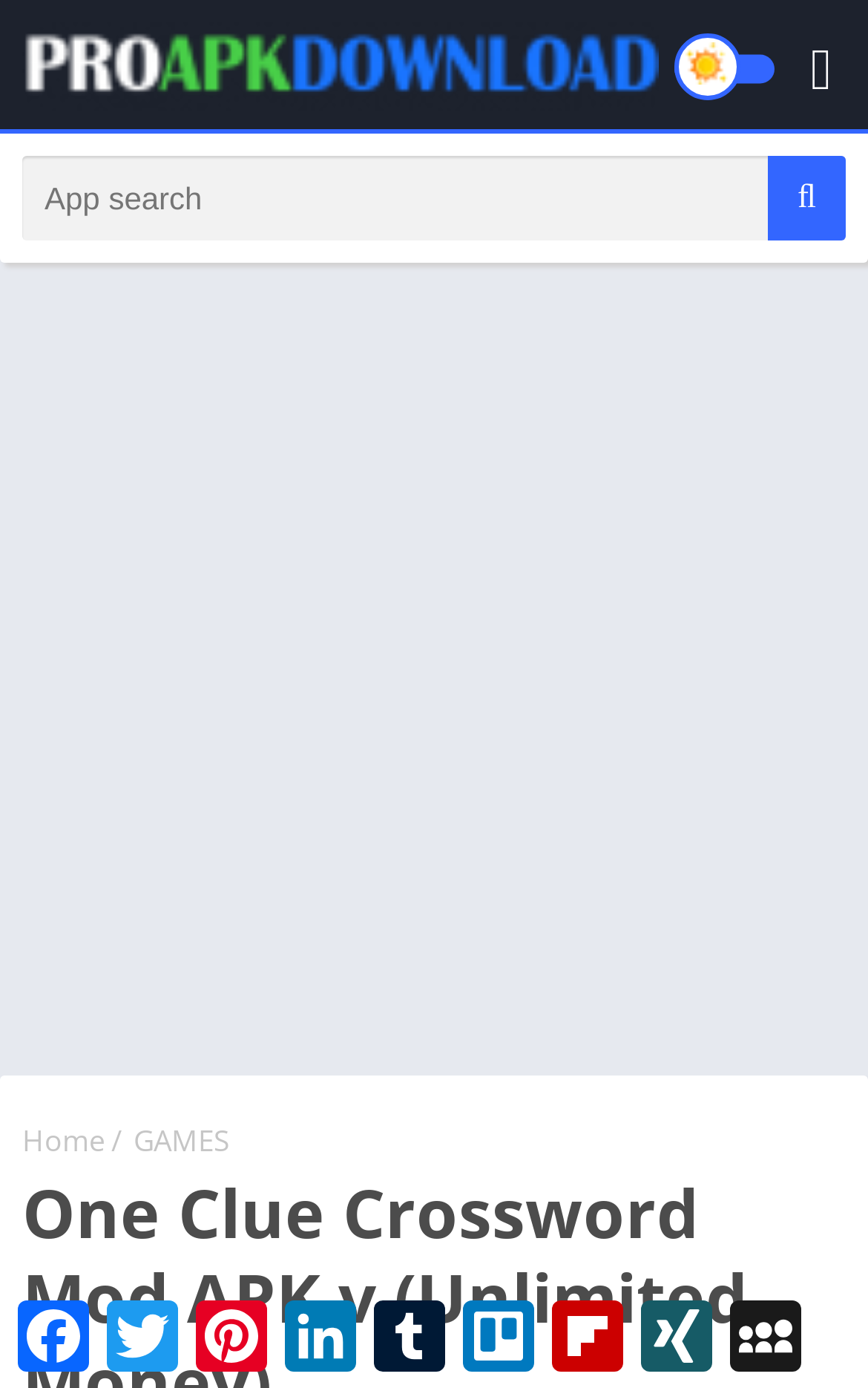Find the bounding box coordinates of the area that needs to be clicked in order to achieve the following instruction: "Search for an app". The coordinates should be specified as four float numbers between 0 and 1, i.e., [left, top, right, bottom].

[0.026, 0.112, 0.974, 0.173]